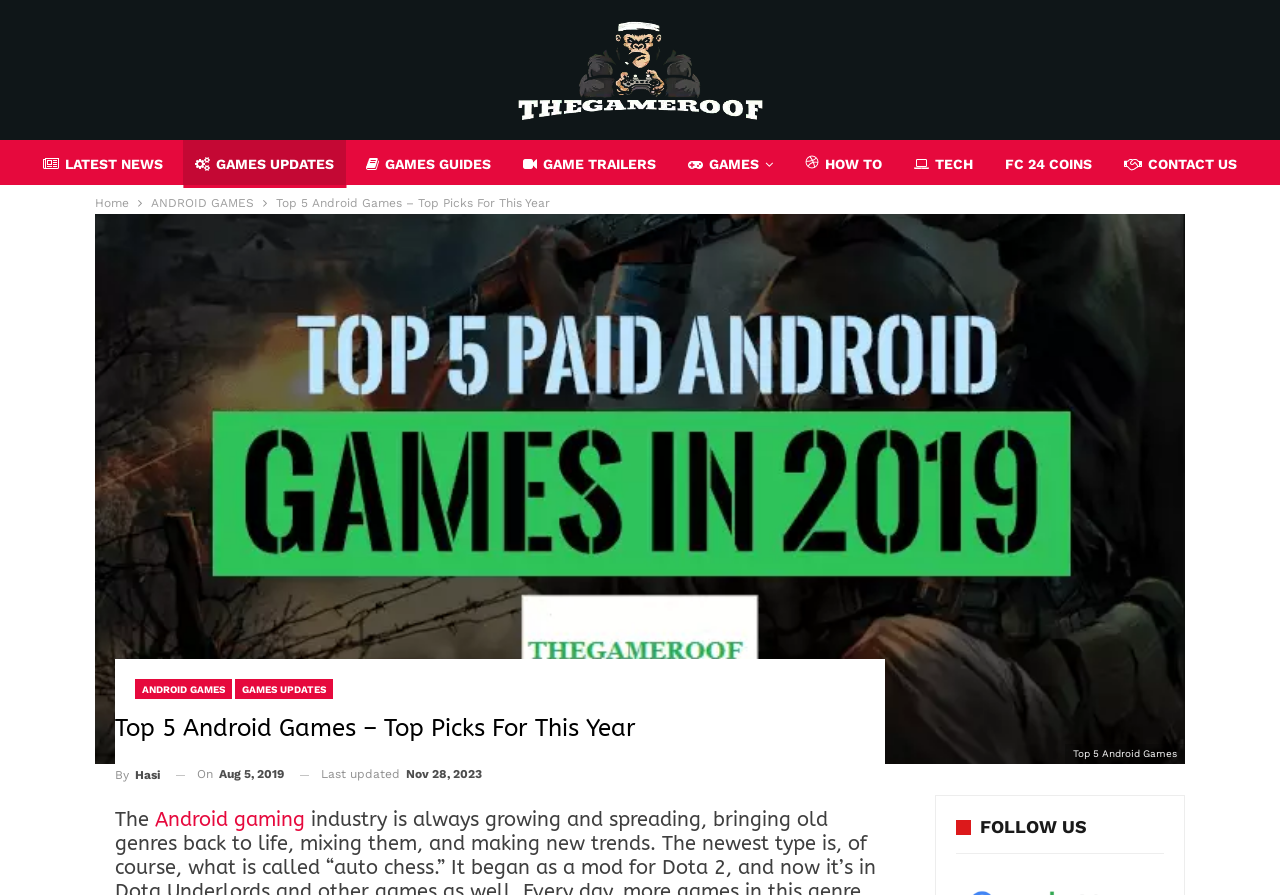What is the category of the current webpage?
Please answer the question with as much detail and depth as you can.

I determined the answer by looking at the breadcrumbs navigation section, where the current category 'ANDROID GAMES' is highlighted, indicating that the current webpage is related to Android games.